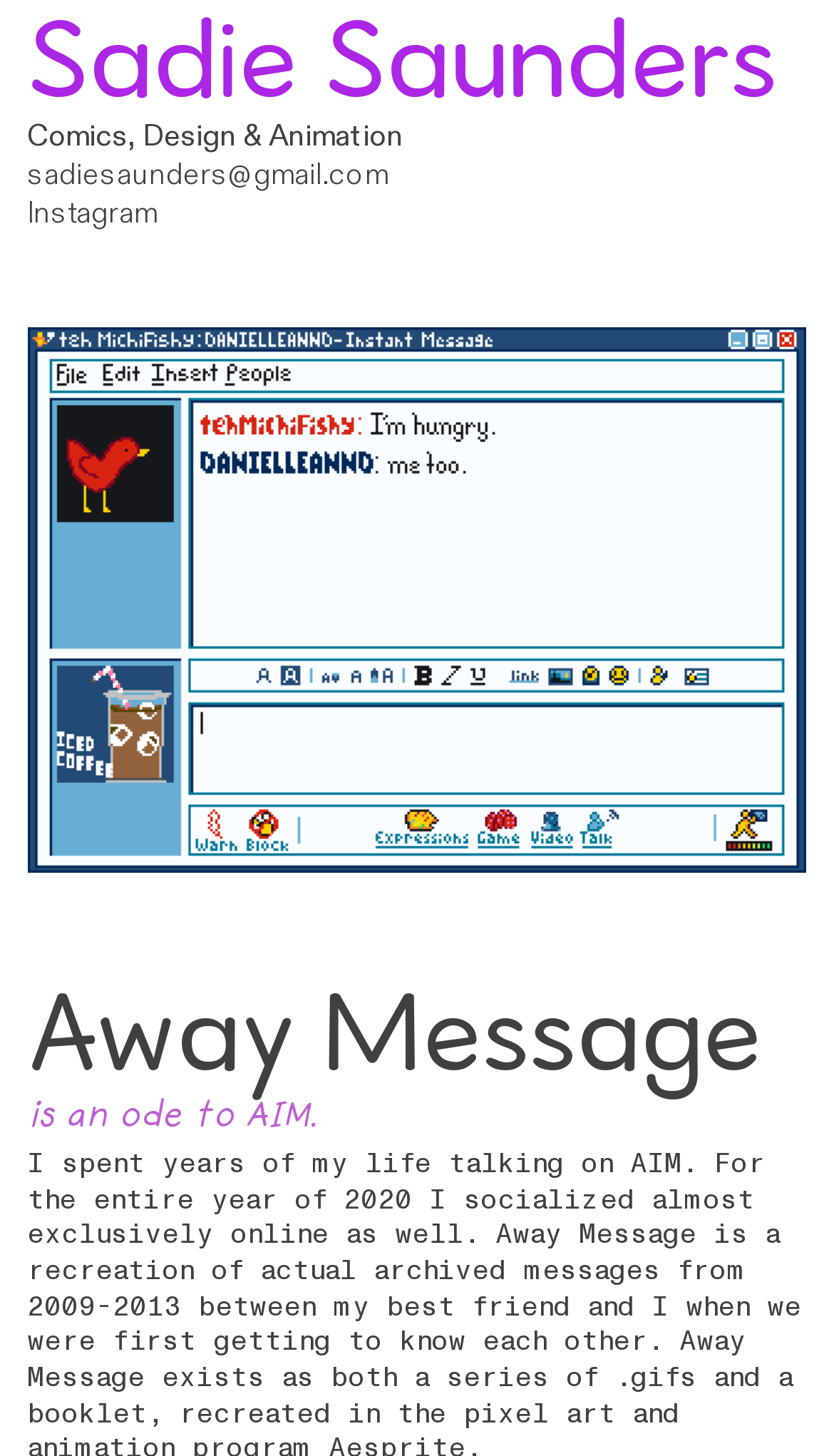What is the author's profession?
Based on the image, please offer an in-depth response to the question.

The author's profession is obtained from the static text element 'Comics, Design & Animation' which is located below the author's name.